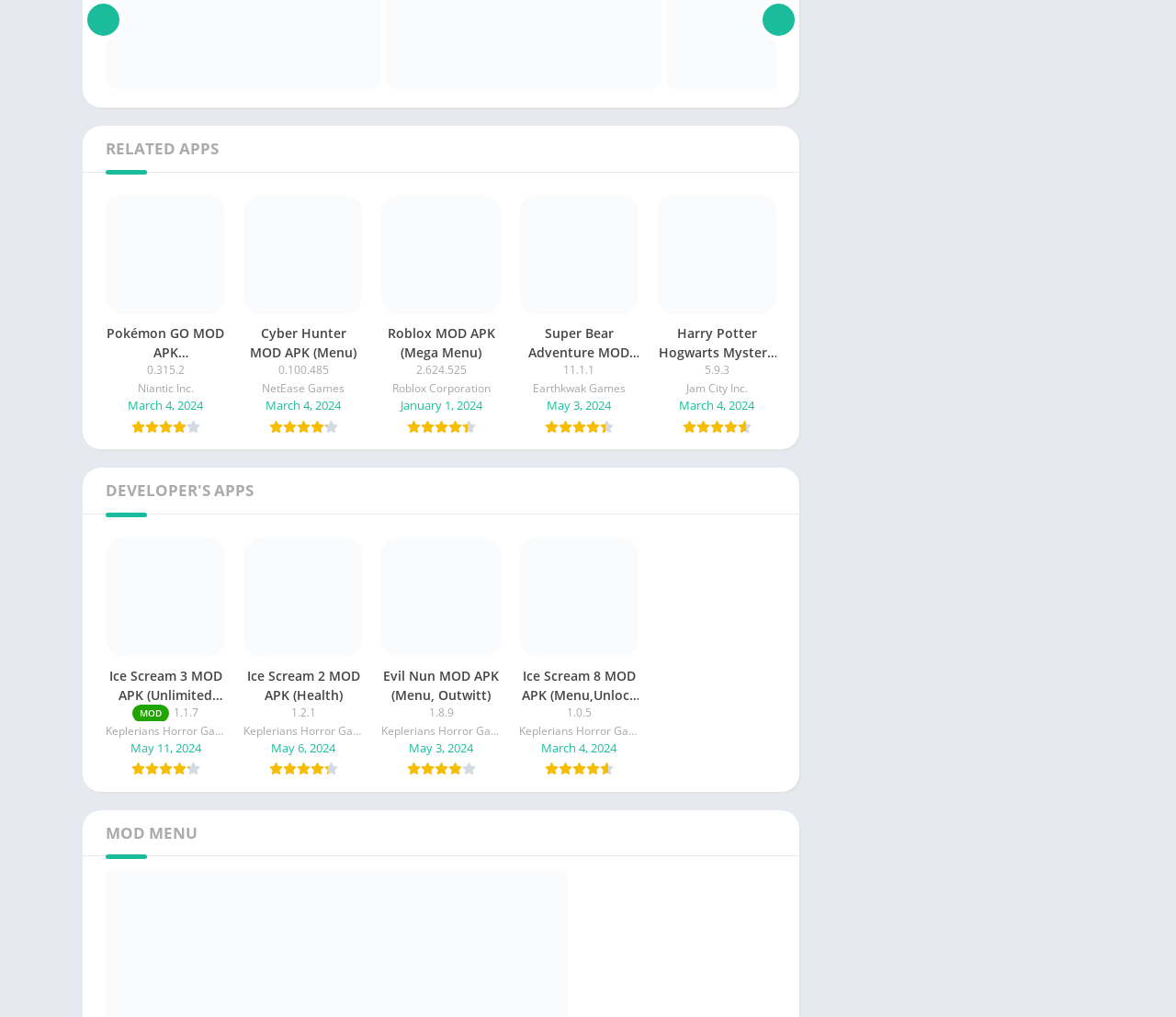Determine the bounding box coordinates for the clickable element to execute this instruction: "Browse MOD MENU". Provide the coordinates as four float numbers between 0 and 1, i.e., [left, top, right, bottom].

[0.09, 0.796, 0.66, 0.842]